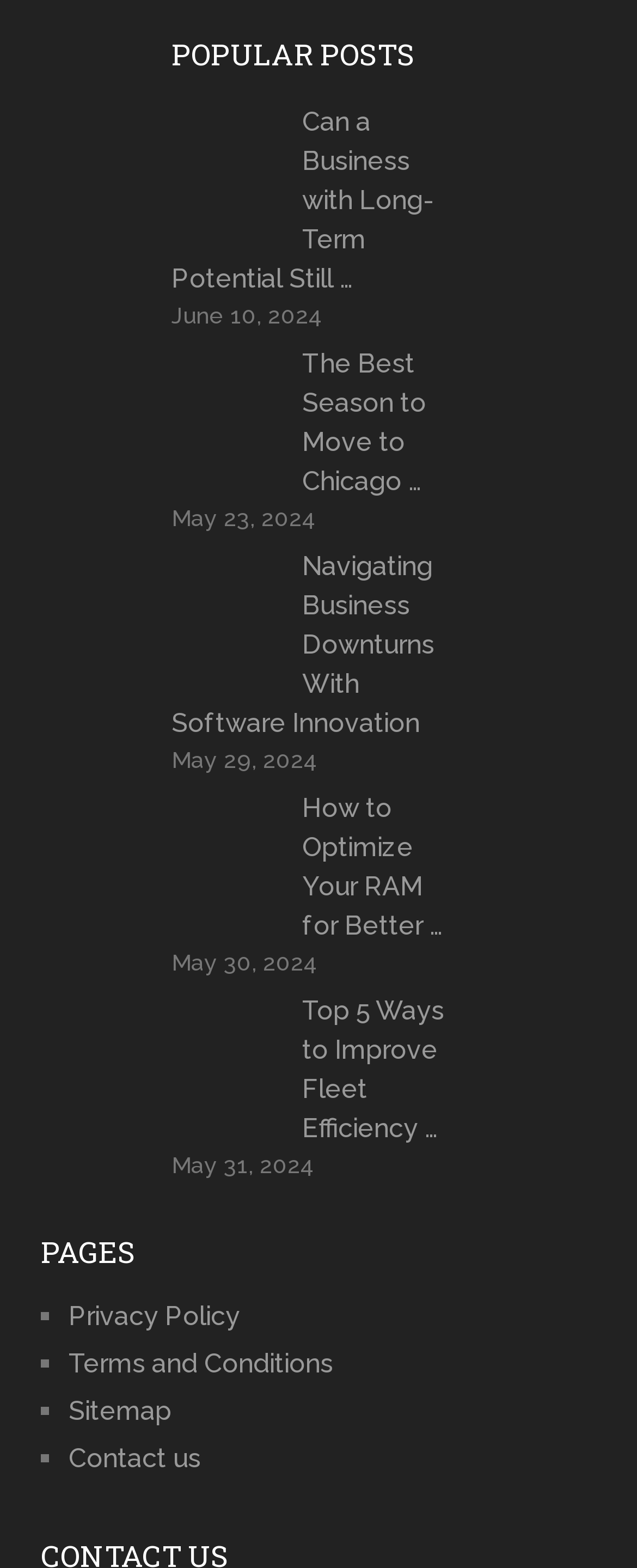Could you provide the bounding box coordinates for the portion of the screen to click to complete this instruction: "contact us"?

[0.108, 0.92, 0.315, 0.94]